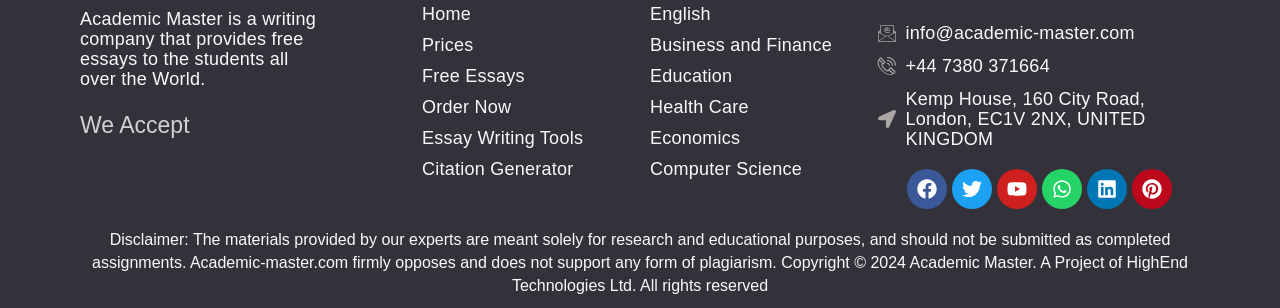Provide a brief response in the form of a single word or phrase:
How many social media links are available?

6